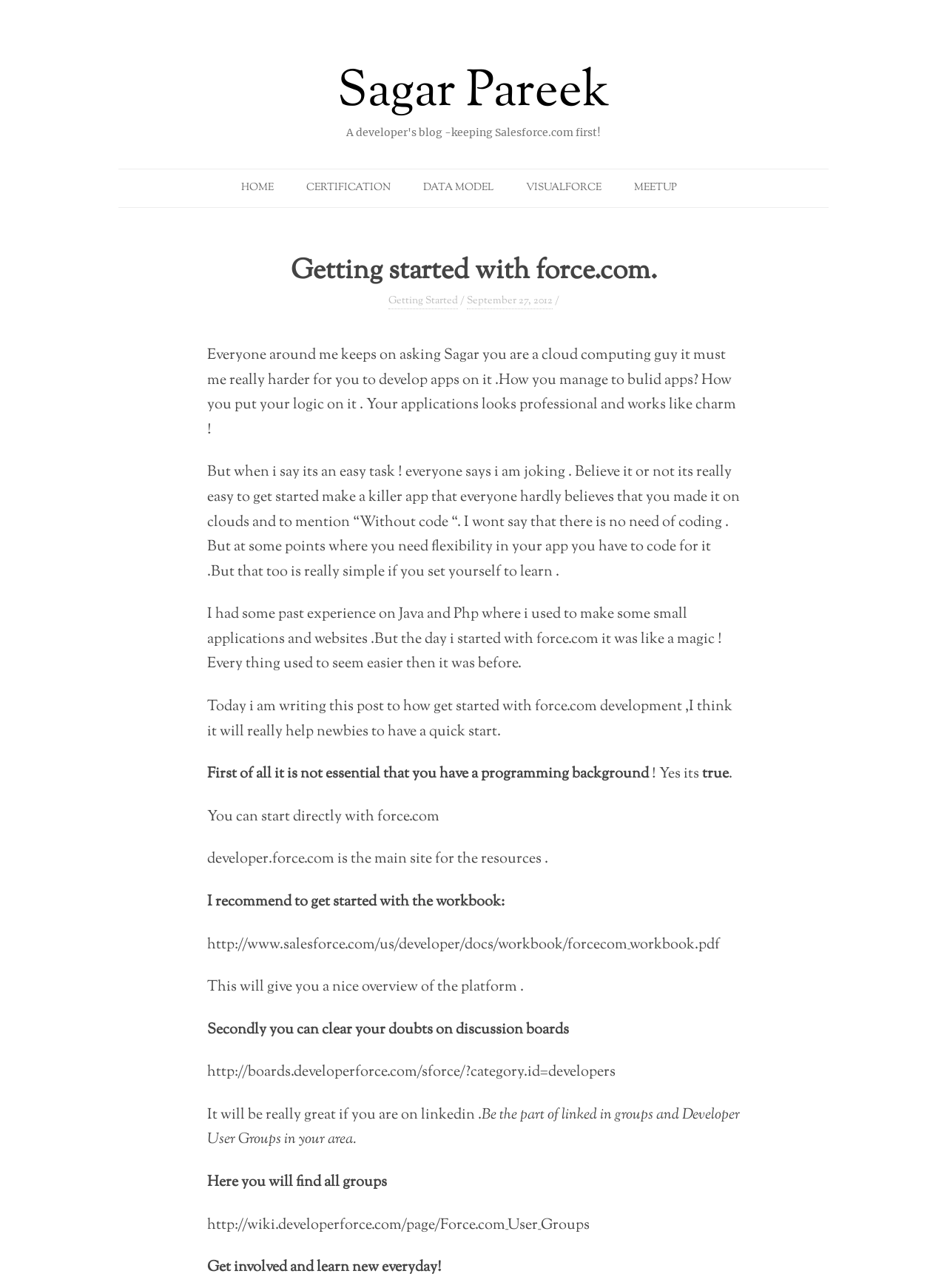Specify the bounding box coordinates of the element's area that should be clicked to execute the given instruction: "Click on the 'Getting Started' link". The coordinates should be four float numbers between 0 and 1, i.e., [left, top, right, bottom].

[0.41, 0.228, 0.483, 0.24]